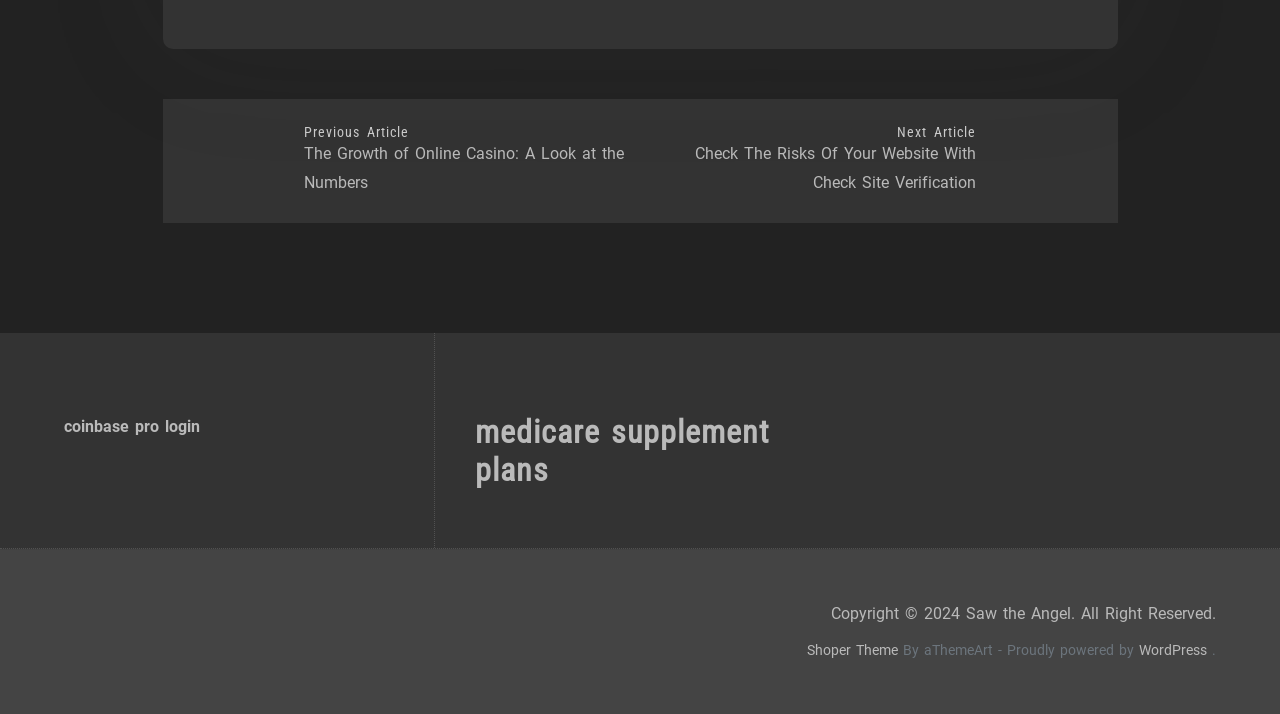Provide a one-word or one-phrase answer to the question:
What is the copyright year mentioned at the bottom of the page?

2024